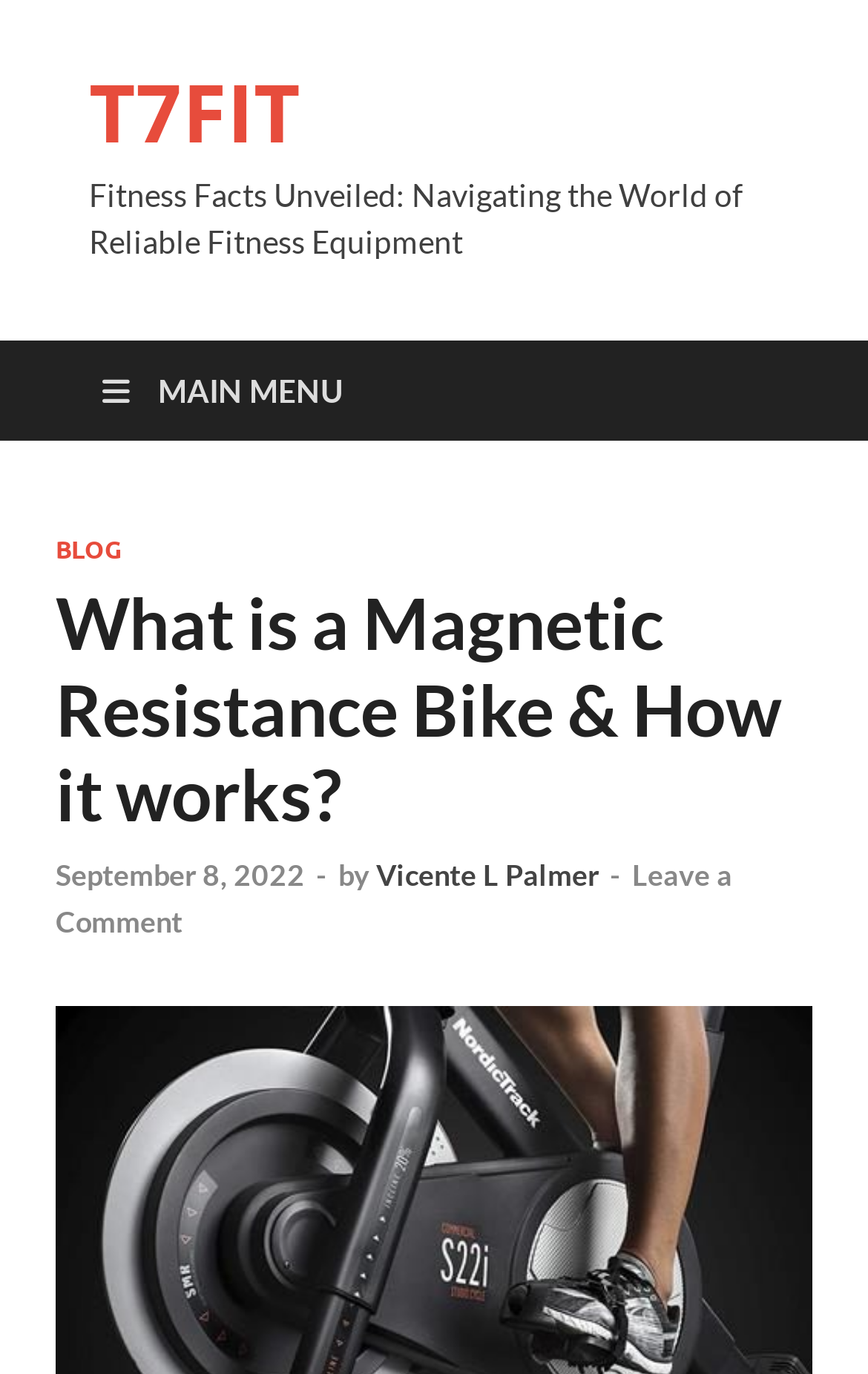Give a comprehensive overview of the webpage, including key elements.

The webpage is about magnetic resistance bikes, with a title "What is a Magnetic Resistance Bike & How it works?" at the top. Below the title, there is a subtitle "Fitness Facts Unveiled: Navigating the World of Reliable Fitness Equipment". 

On the top left, there is a link to the website's main page, labeled "T7FIT". Next to it, there is a menu button labeled "MAIN MENU" with a dropdown arrow icon. 

The main content area is divided into sections. The first section has a heading "What is a Magnetic Resistance Bike & How it works?" followed by a publication date "September 8, 2022" and the author's name "Vicente L Palmer". 

There are four links in the main content area: "BLOG", "September 8, 2022", "Vicente L Palmer", and "Leave a Comment". The "Leave a Comment" link is located at the bottom of the section.